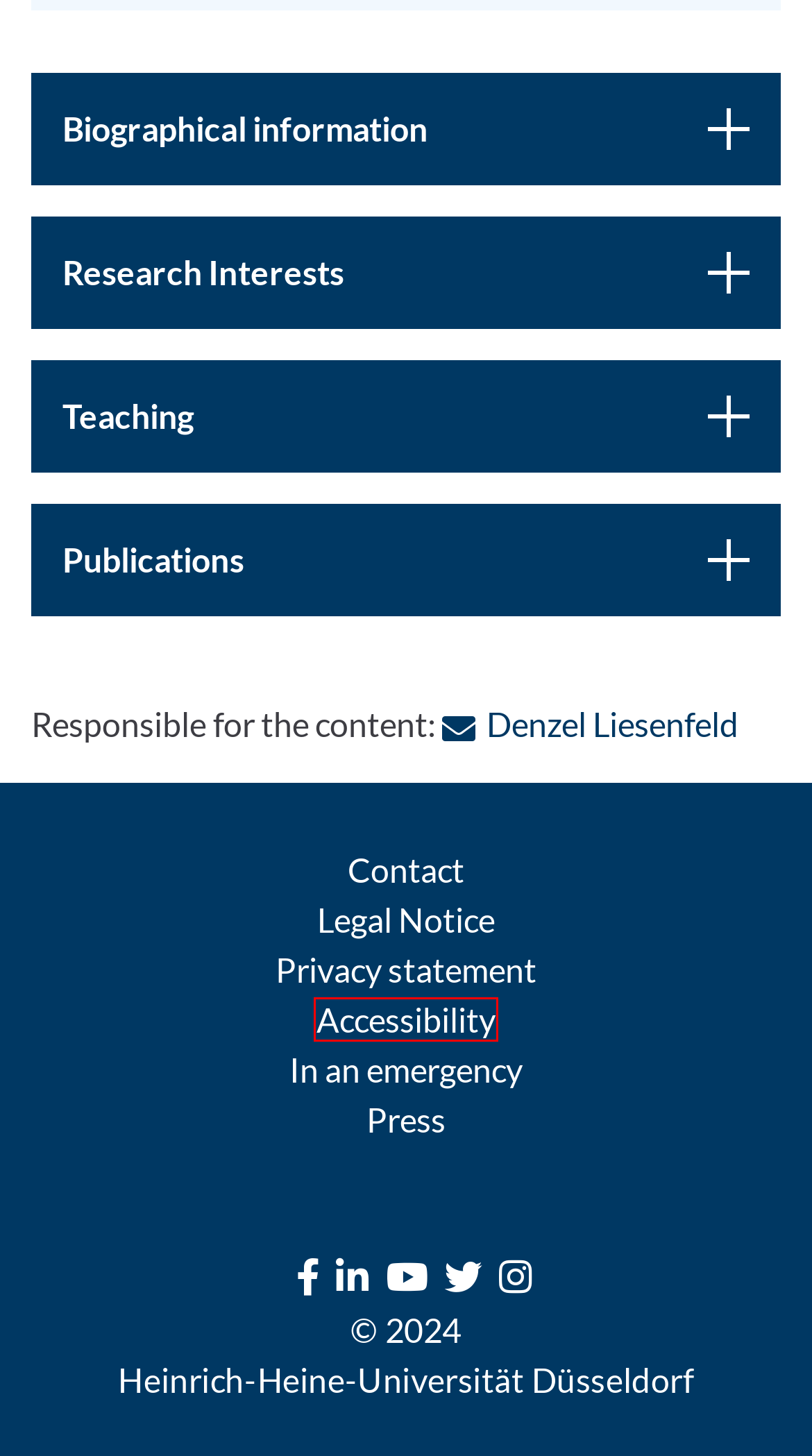Given a screenshot of a webpage with a red bounding box, please pick the webpage description that best fits the new webpage after clicking the element inside the bounding box. Here are the candidates:
A. Universität Düsseldorf: In an emergency
B. Universität Düsseldorf: Faculty of Arts and Humanities
C. Universität Düsseldorf: Legal Notice
D. Universität Düsseldorf: Contact and Services
E. Universität Düsseldorf: Press contact persons
F. Universität Düsseldorf: Home
G. Universität Düsseldorf: Datenschutz
H. Universität Düsseldorf: Accessibility

H